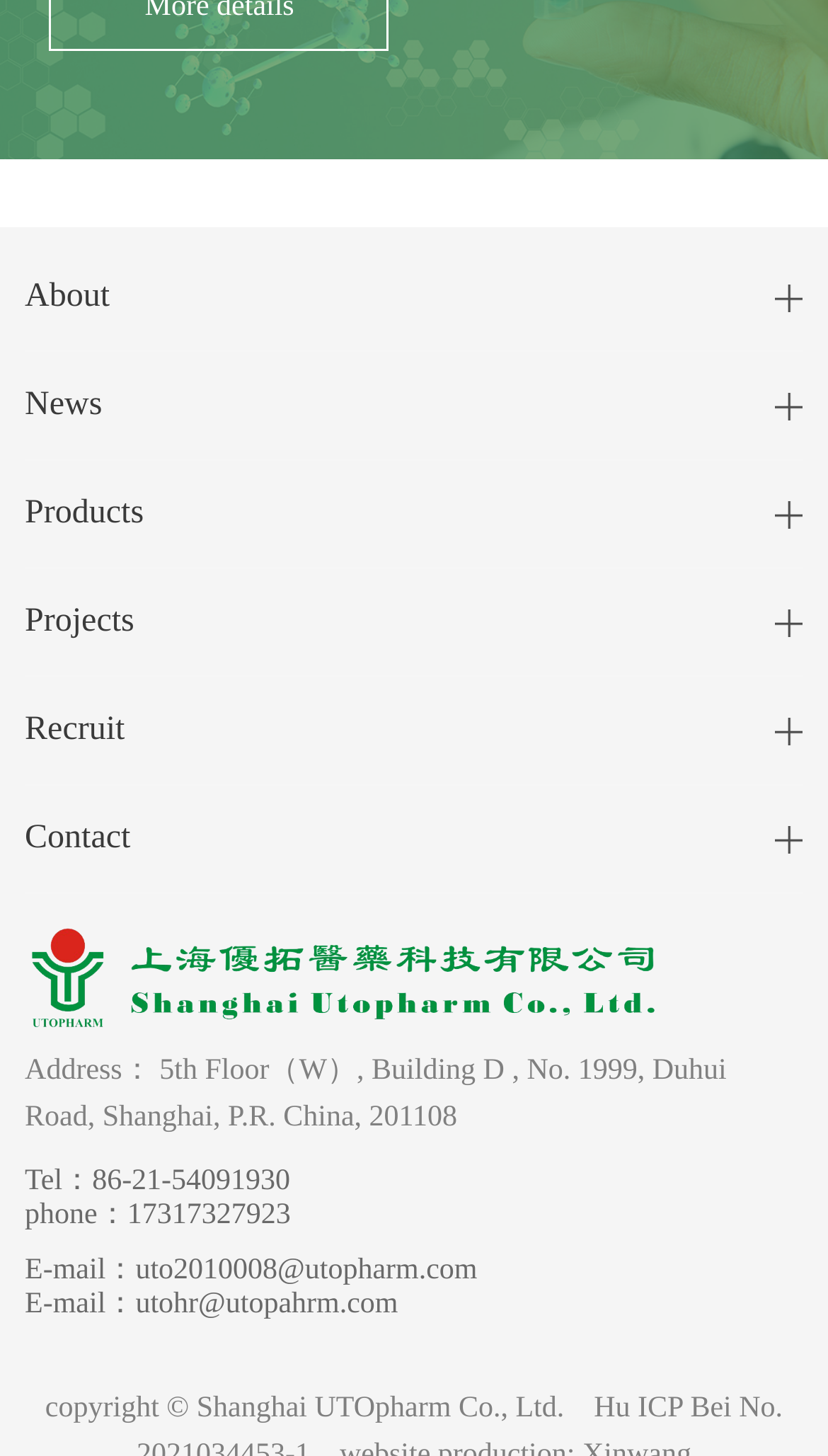Reply to the question below using a single word or brief phrase:
What is the purpose of the webpage?

Company information